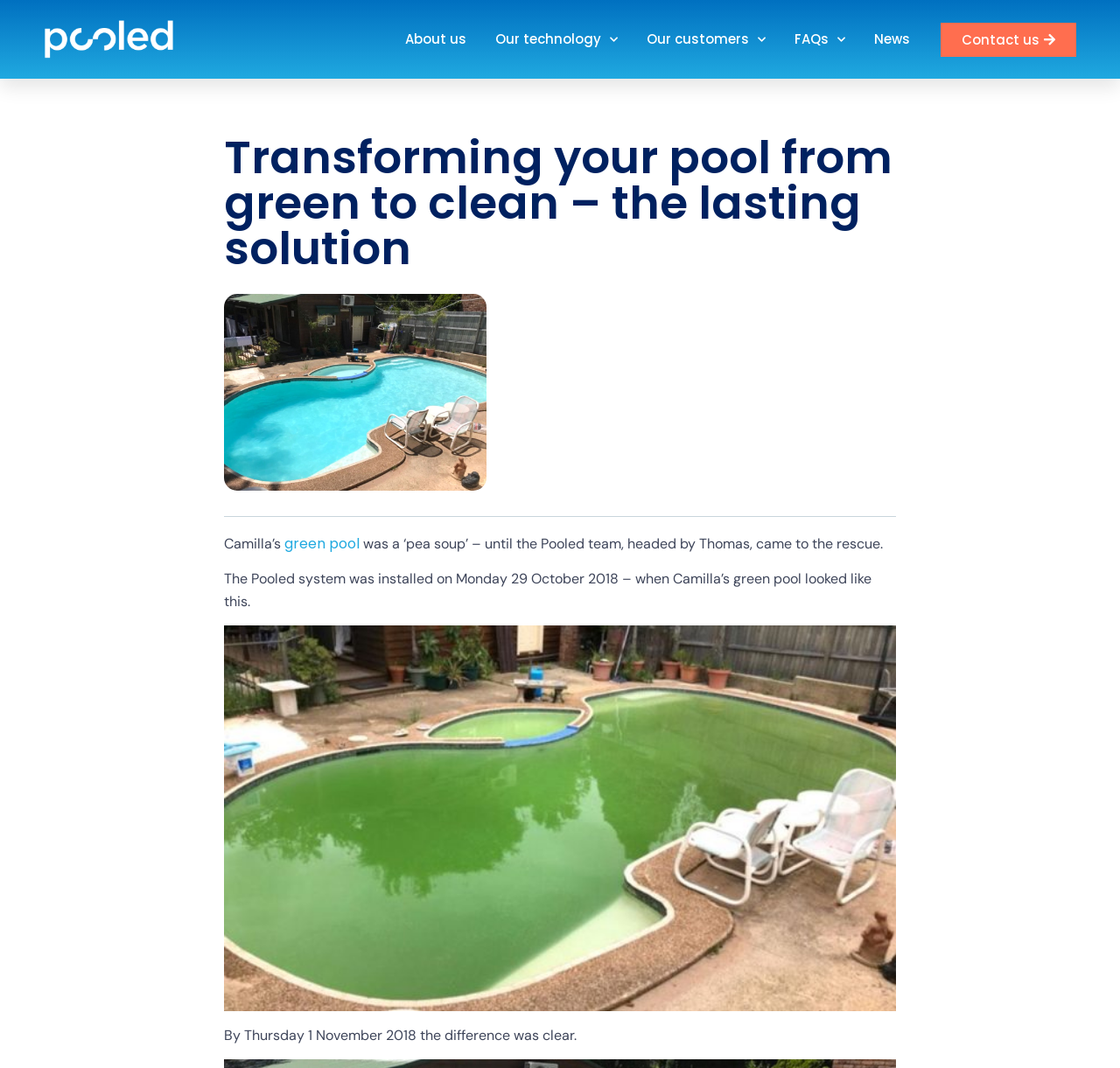Who is the head of the Pooled team?
Using the image as a reference, answer the question in detail.

The head of the Pooled team is mentioned in the text as 'Thomas', who led the team that came to the rescue of Camilla's green pool.